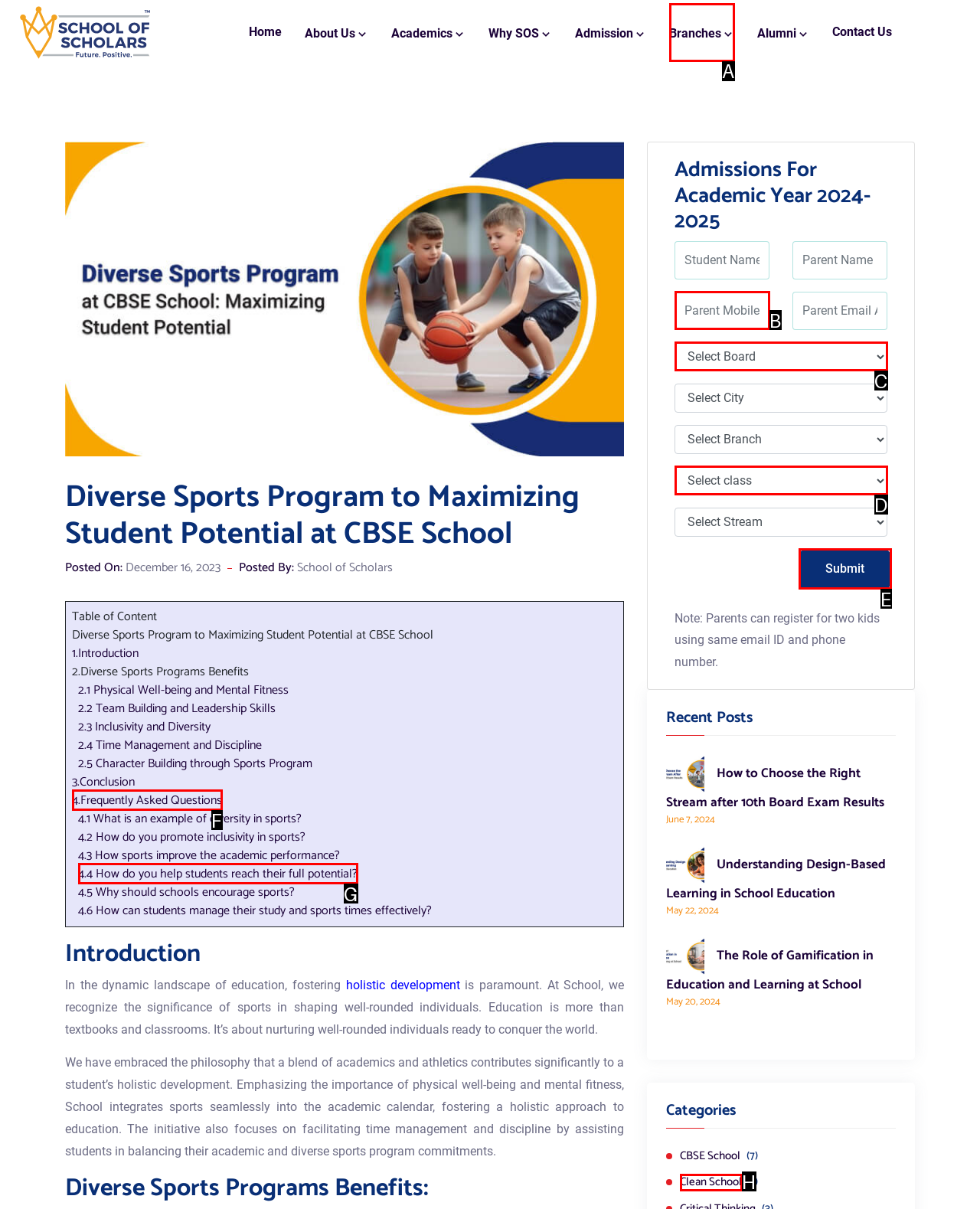Determine the option that best fits the description: 4.Frequently Asked Questions
Reply with the letter of the correct option directly.

F